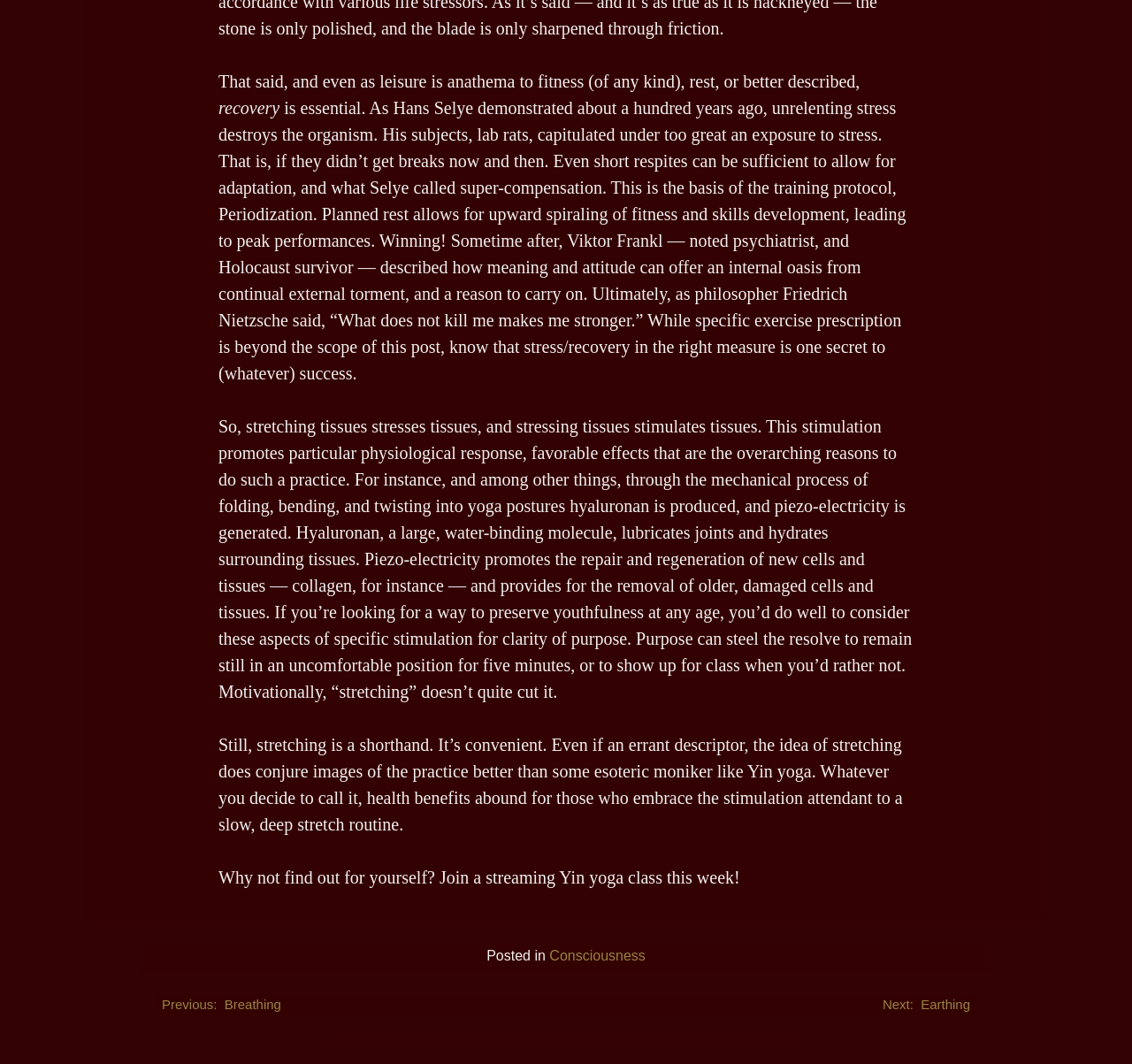What is the name of the training protocol mentioned in the article?
Give a single word or phrase as your answer by examining the image.

Periodization